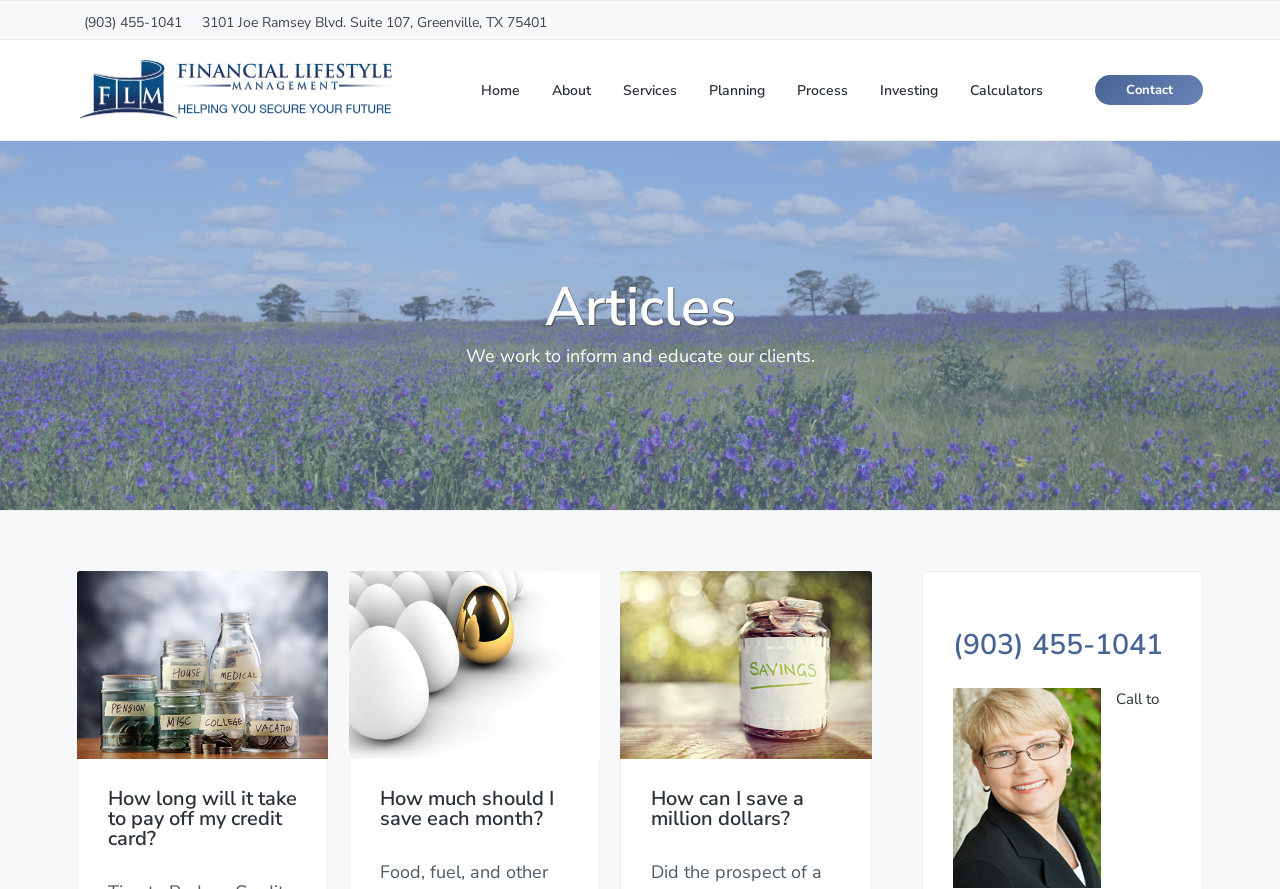What is the phone number of the financial advisor?
Please answer the question with as much detail and depth as you can.

I found the phone number by looking at the top section of the webpage, where the address and contact information are displayed. The phone number is (903) 455-1041.